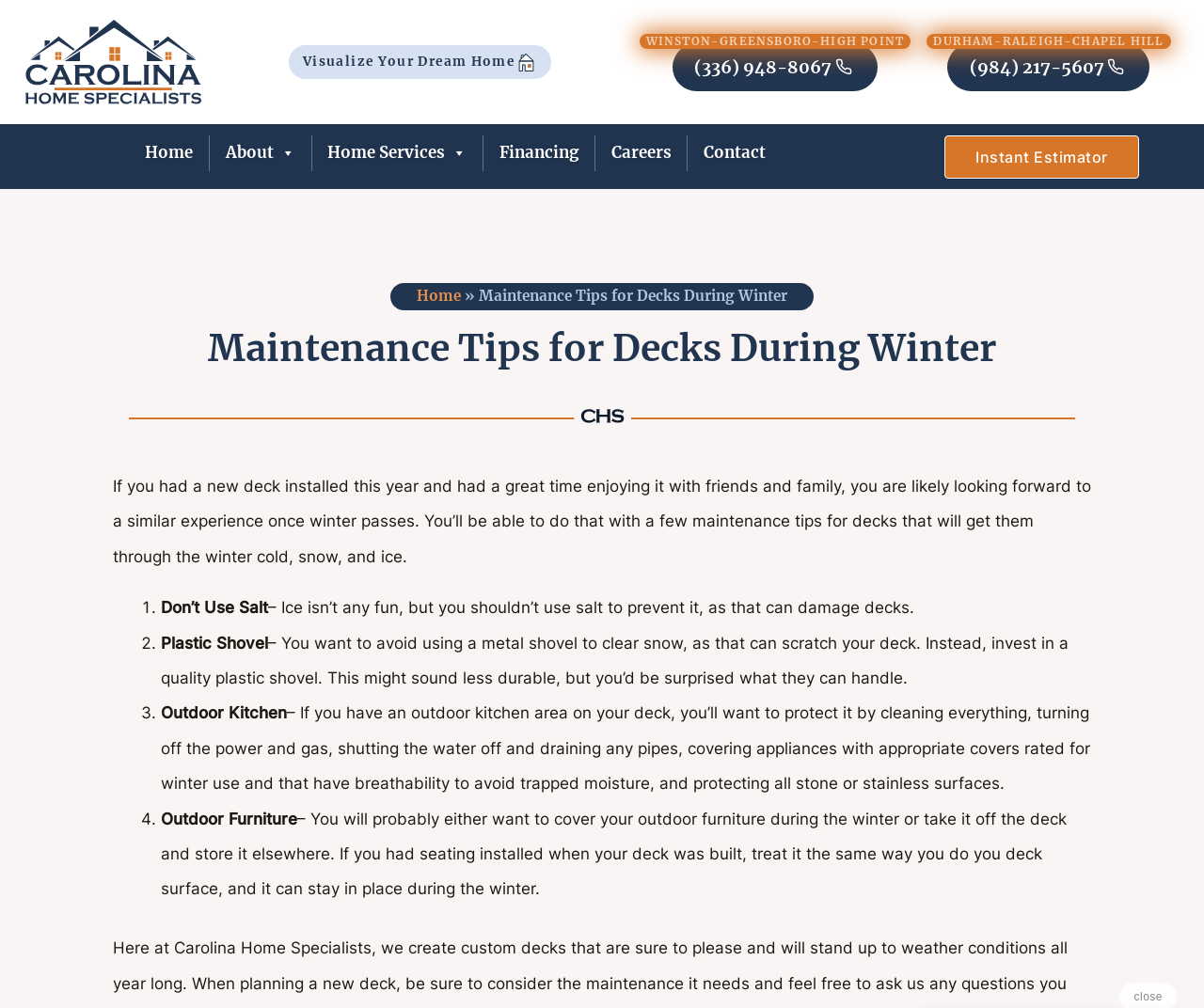What is the third maintenance tip for decks during winter?
Look at the image and respond with a one-word or short-phrase answer.

Outdoor Kitchen